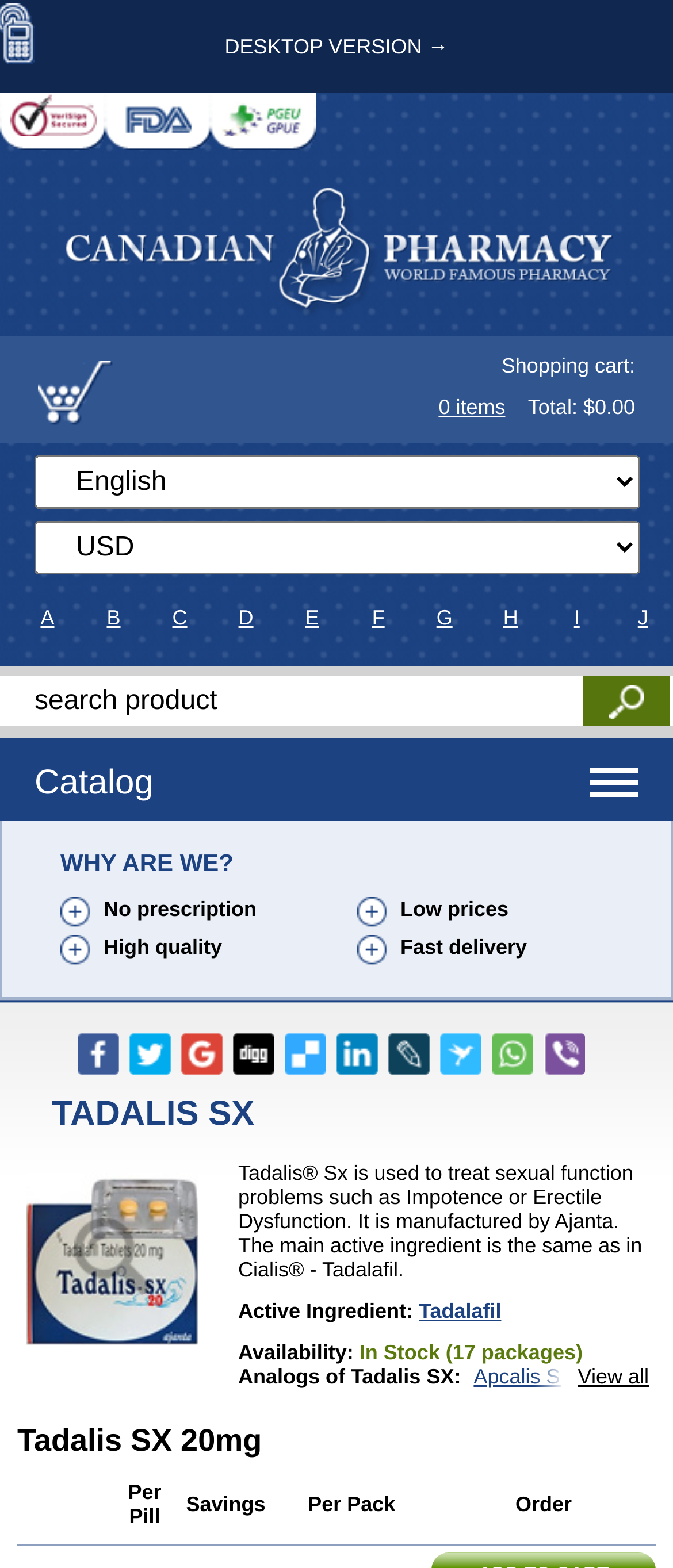Show the bounding box coordinates for the element that needs to be clicked to execute the following instruction: "Check Cialis Black price". Provide the coordinates in the form of four float numbers between 0 and 1, i.e., [left, top, right, bottom].

[0.631, 0.103, 0.79, 0.119]